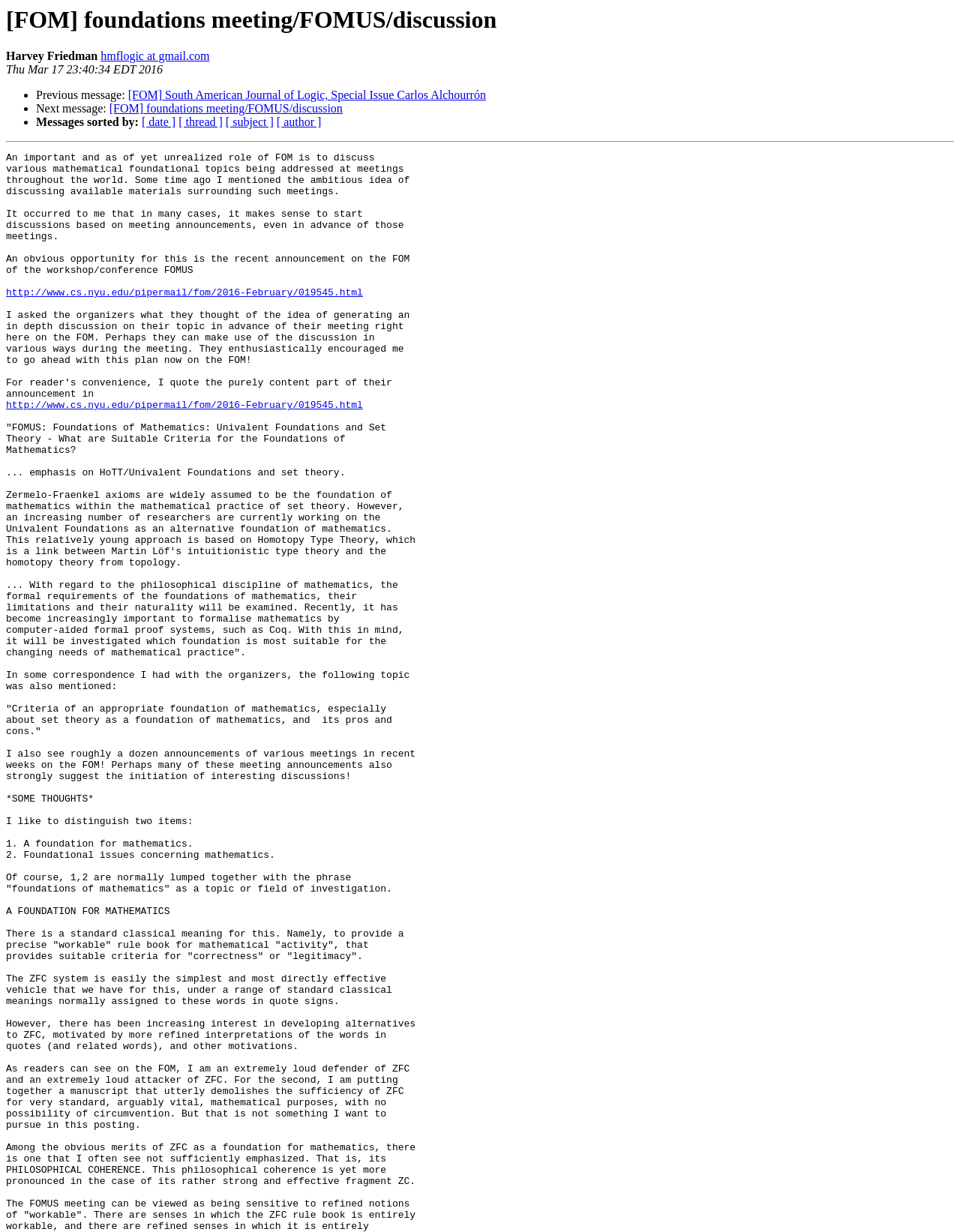Pinpoint the bounding box coordinates of the clickable area needed to execute the instruction: "Read the previous message". The coordinates should be specified as four float numbers between 0 and 1, i.e., [left, top, right, bottom].

[0.133, 0.072, 0.506, 0.082]